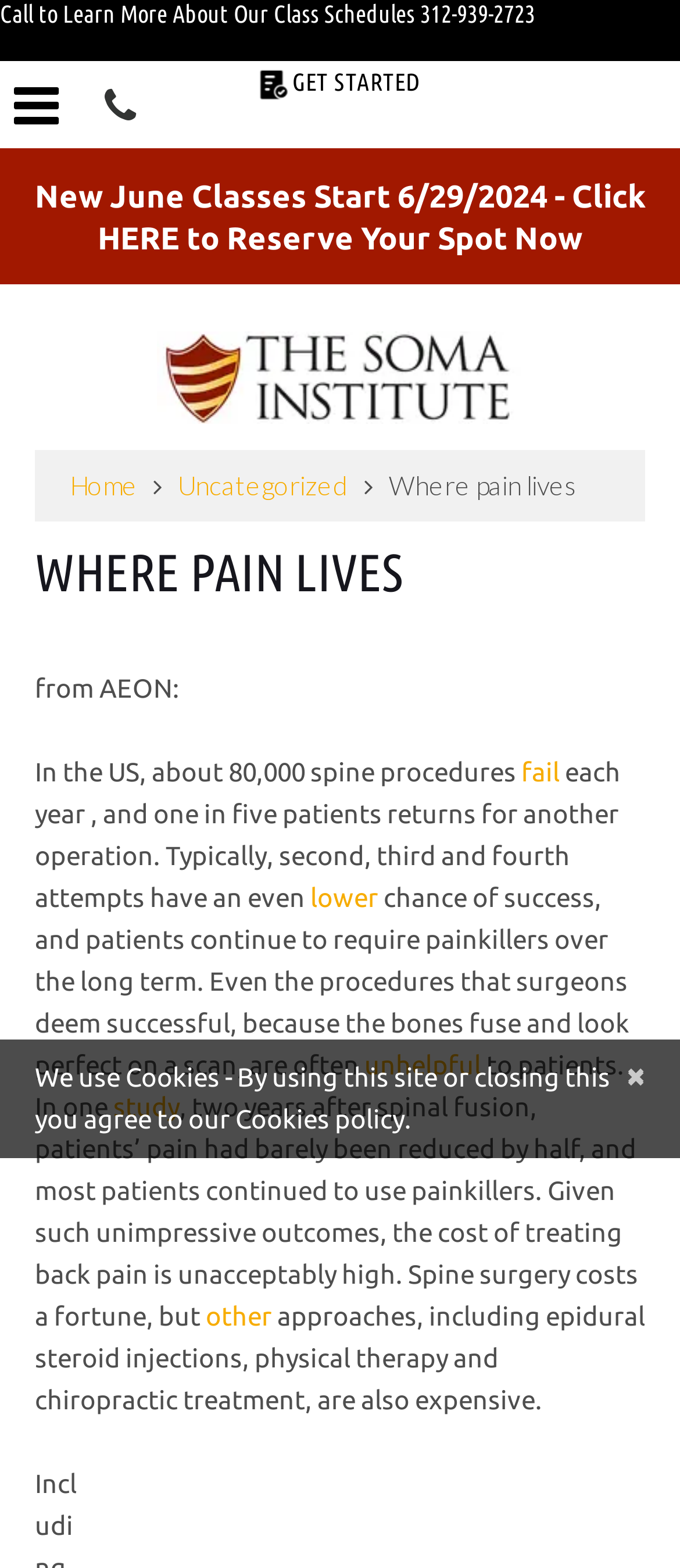Determine the bounding box coordinates of the region I should click to achieve the following instruction: "Click the link to read more about spine procedures". Ensure the bounding box coordinates are four float numbers between 0 and 1, i.e., [left, top, right, bottom].

[0.767, 0.483, 0.823, 0.502]